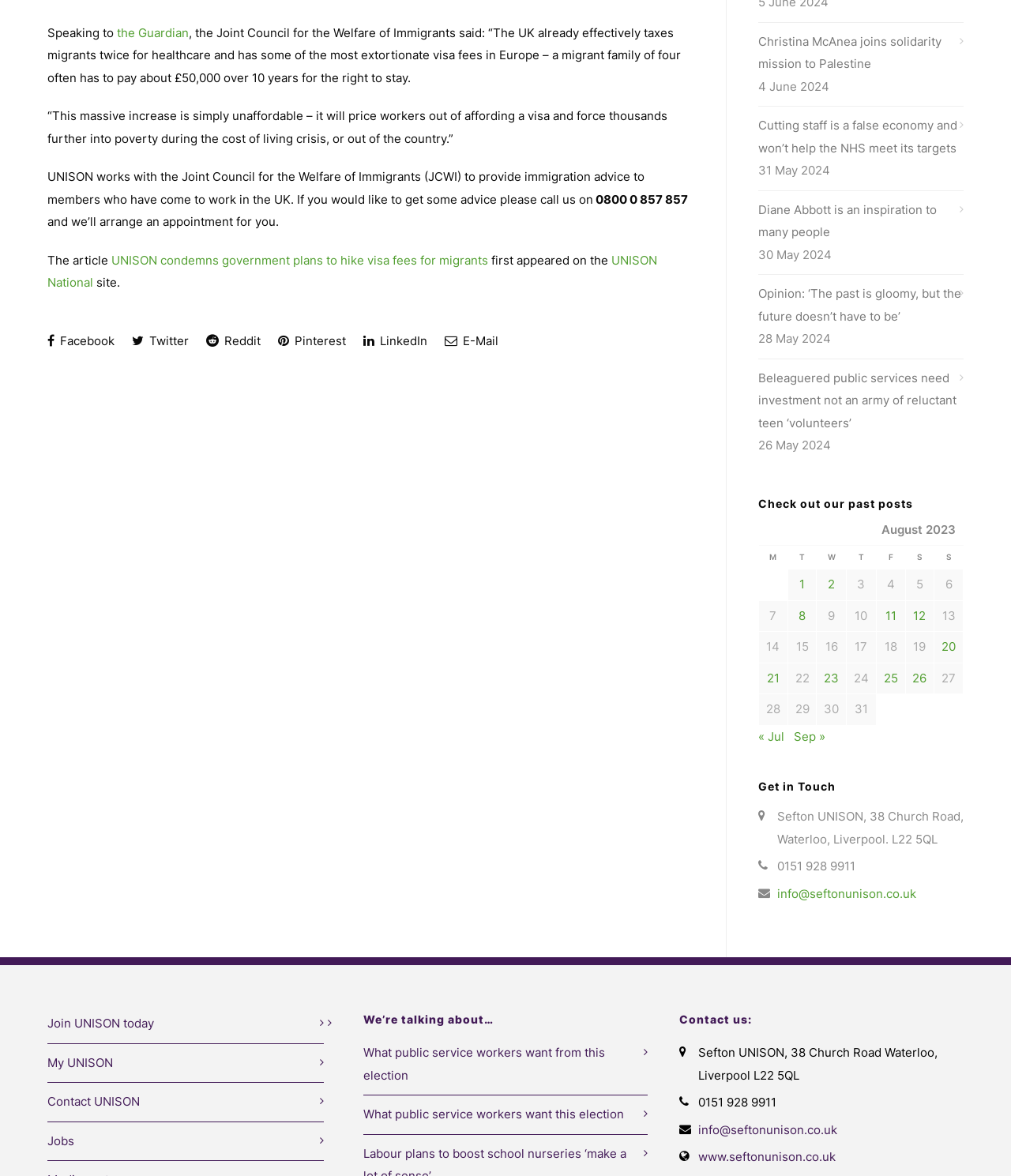What organization is providing immigration advice?
Provide an in-depth and detailed answer to the question.

According to the text, UNISON is working with the Joint Council for the Welfare of Immigrants (JCWI) to provide immigration advice to its members who have come to work in the UK.